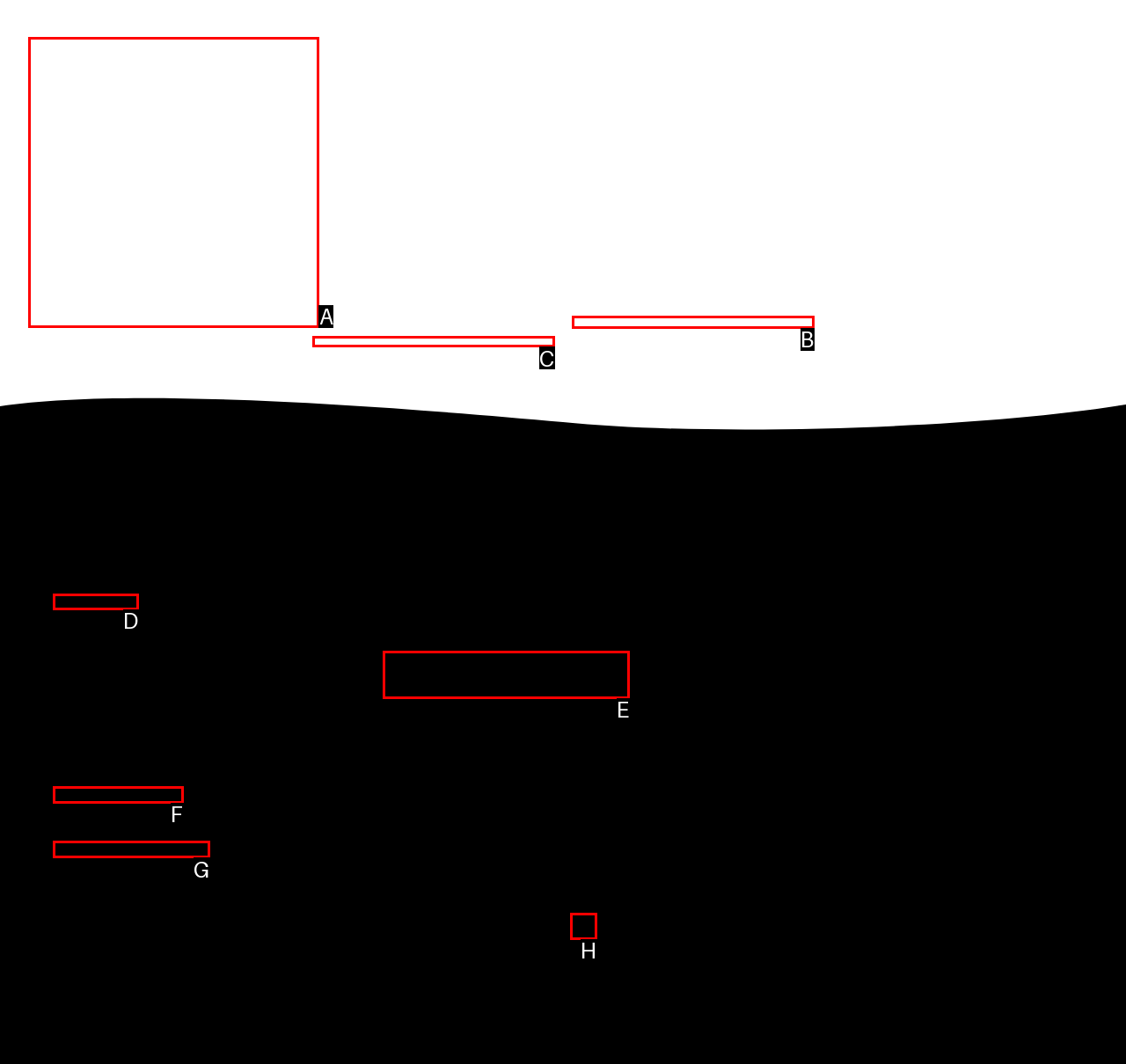Point out the HTML element I should click to achieve the following task: Click on the 'About Leviev' link Provide the letter of the selected option from the choices.

D